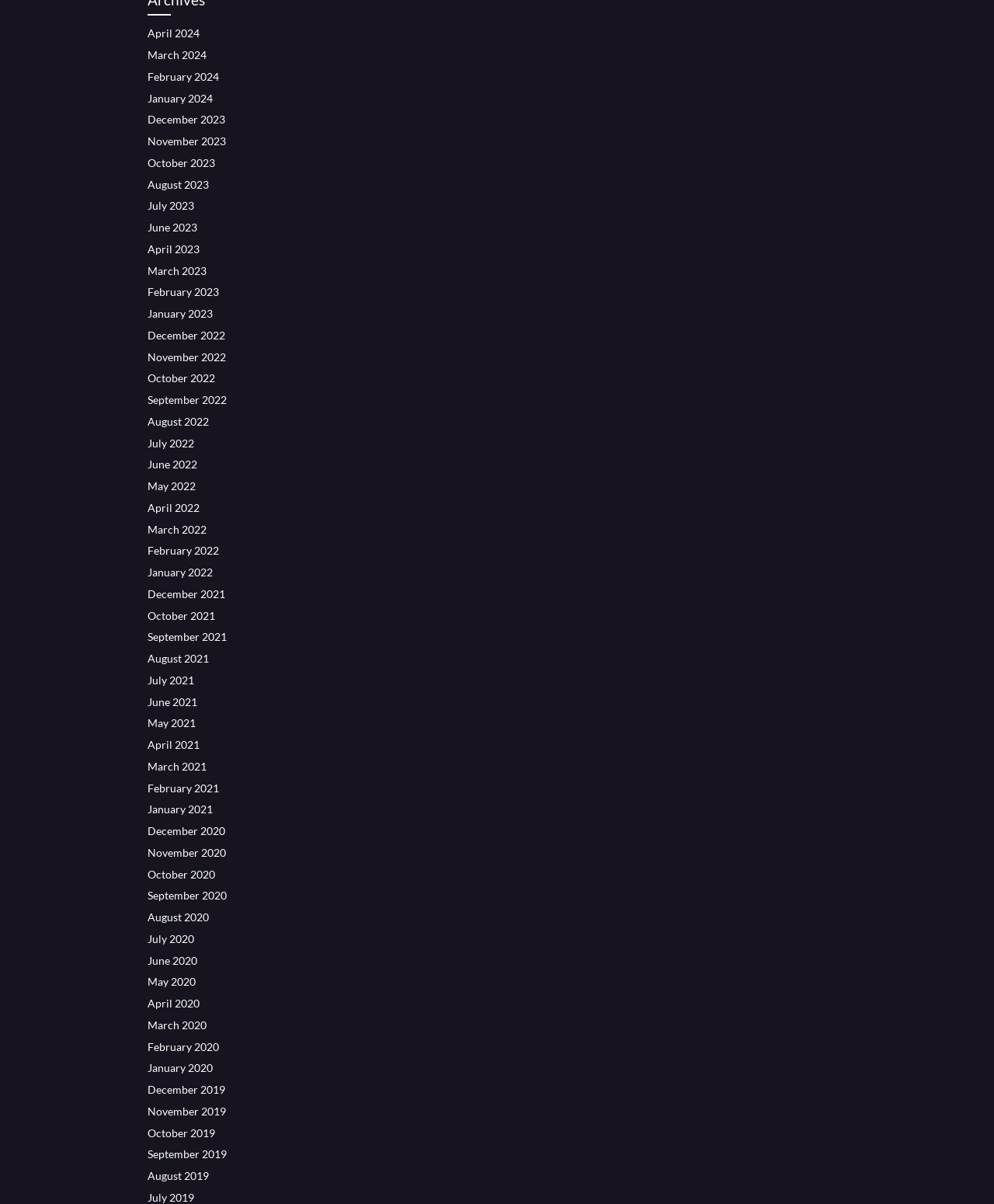Could you indicate the bounding box coordinates of the region to click in order to complete this instruction: "View January 2023".

[0.148, 0.255, 0.214, 0.266]